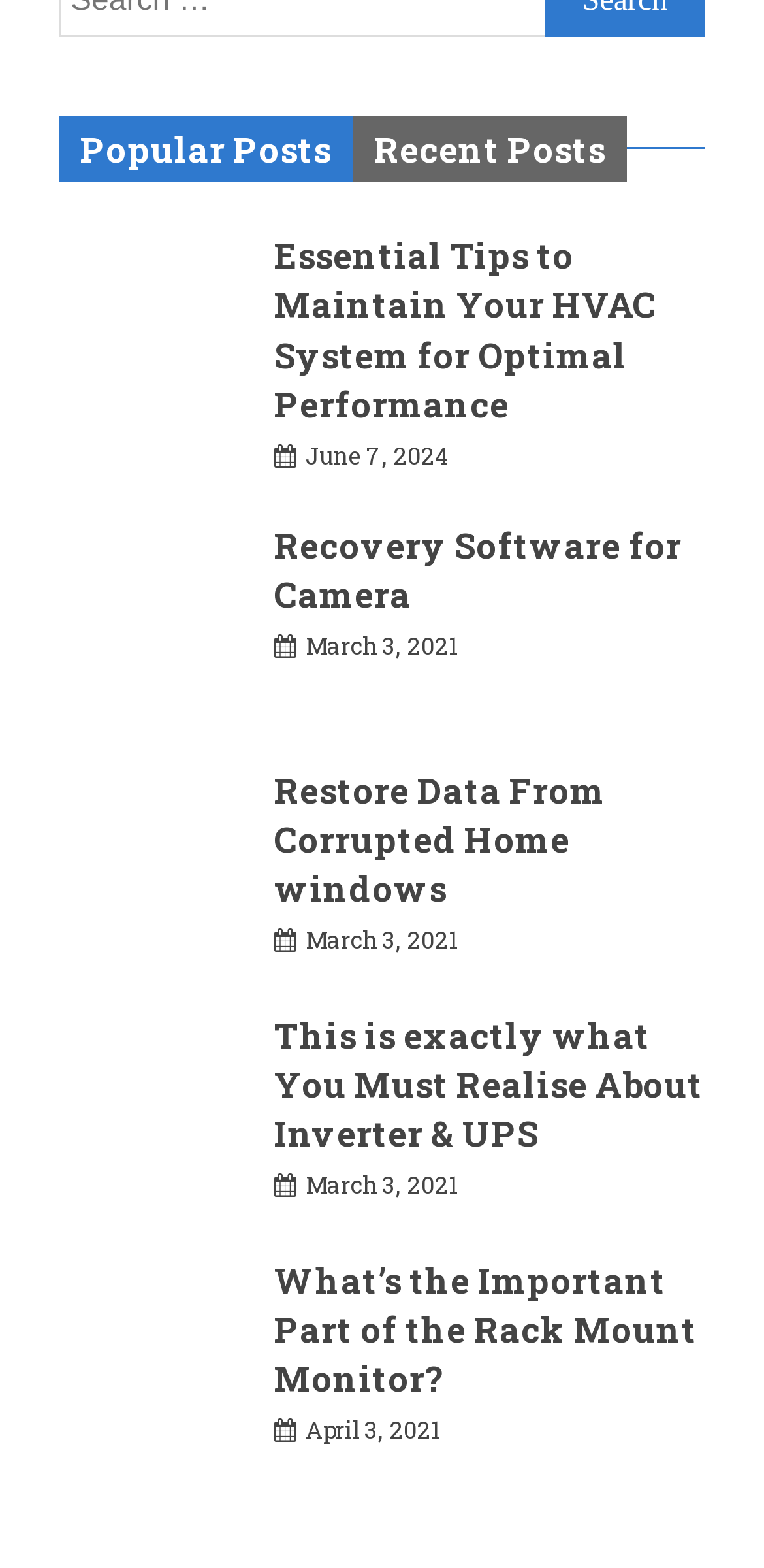From the element description: "April 3, 2021December 4, 2021", extract the bounding box coordinates of the UI element. The coordinates should be expressed as four float numbers between 0 and 1, in the order [left, top, right, bottom].

[0.4, 0.902, 0.577, 0.922]